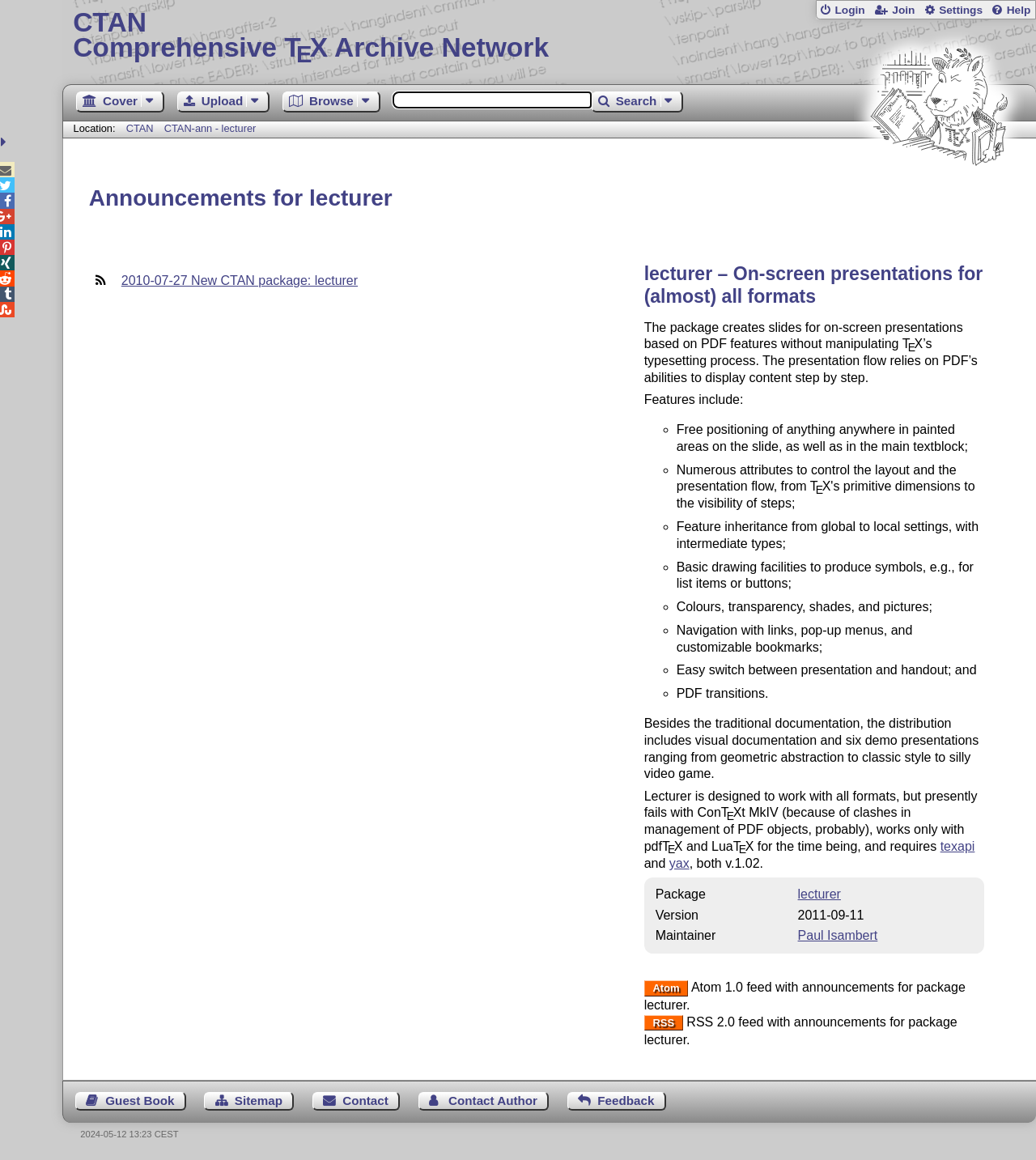Use a single word or phrase to answer the question:
What is the purpose of the lecturer package?

On-screen presentations